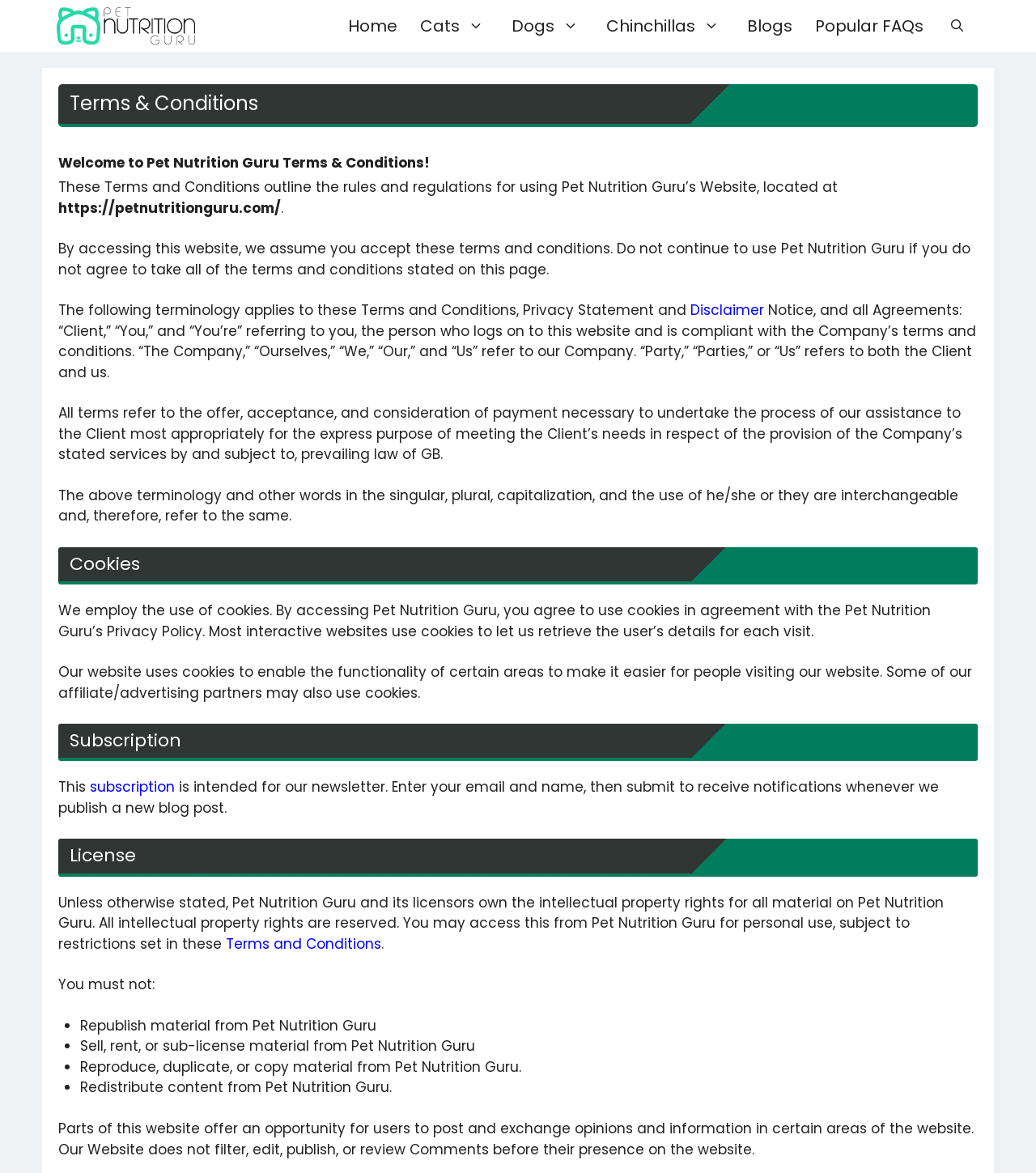What is the purpose of the subscription?
Using the image, provide a concise answer in one word or a short phrase.

To receive newsletter notifications